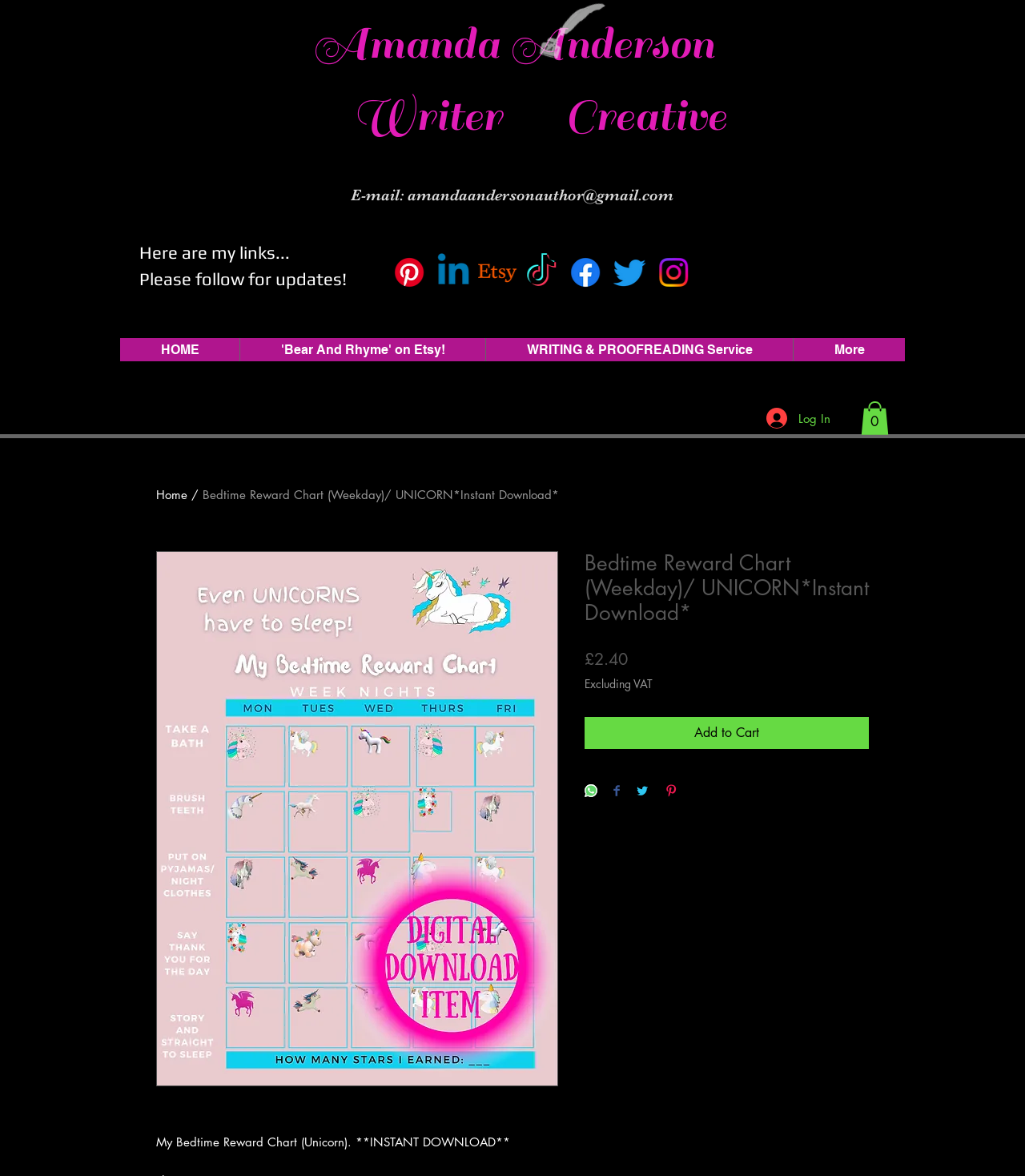From the screenshot, find the bounding box of the UI element matching this description: "'Bear And Rhyme' on Etsy!". Supply the bounding box coordinates in the form [left, top, right, bottom], each a float between 0 and 1.

[0.234, 0.287, 0.473, 0.307]